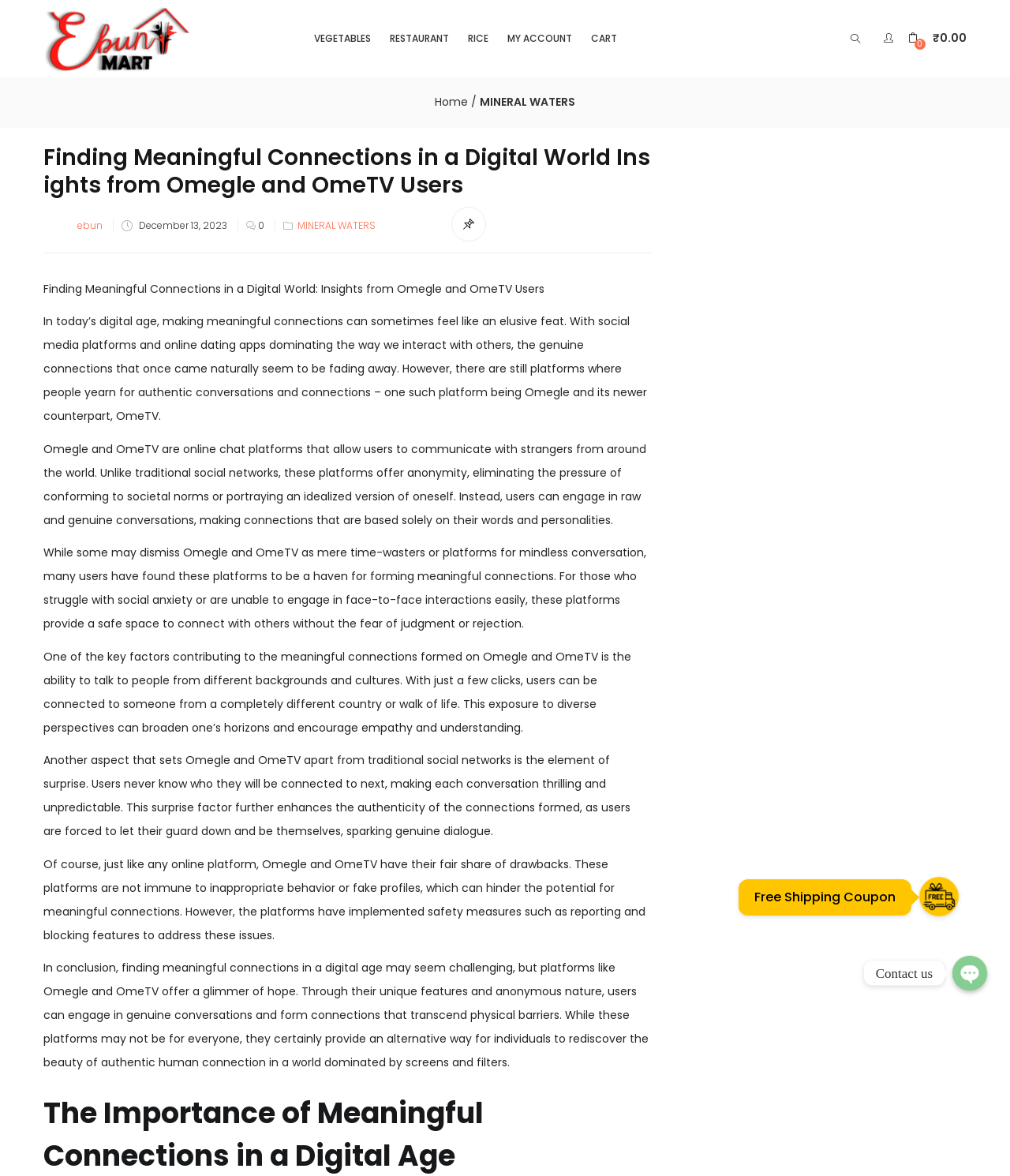Determine the bounding box coordinates for the region that must be clicked to execute the following instruction: "Click on the 'Copy' button".

[0.848, 0.628, 0.918, 0.65]